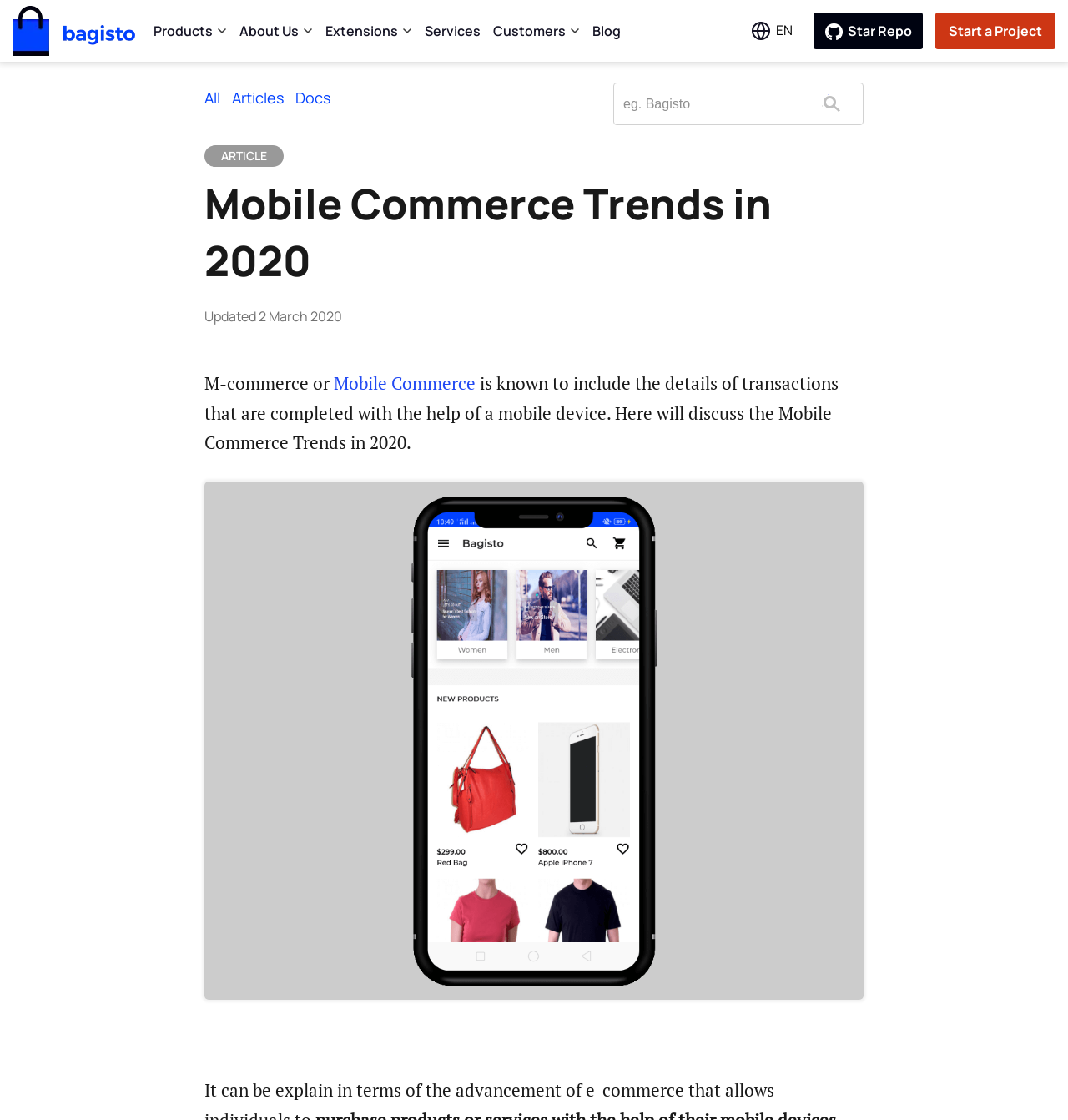Using the element description name="s" placeholder="eg. Bagisto", predict the bounding box coordinates for the UI element. Provide the coordinates in (top-left x, top-left y, bottom-right x, bottom-right y) format with values ranging from 0 to 1.

[0.577, 0.08, 0.758, 0.105]